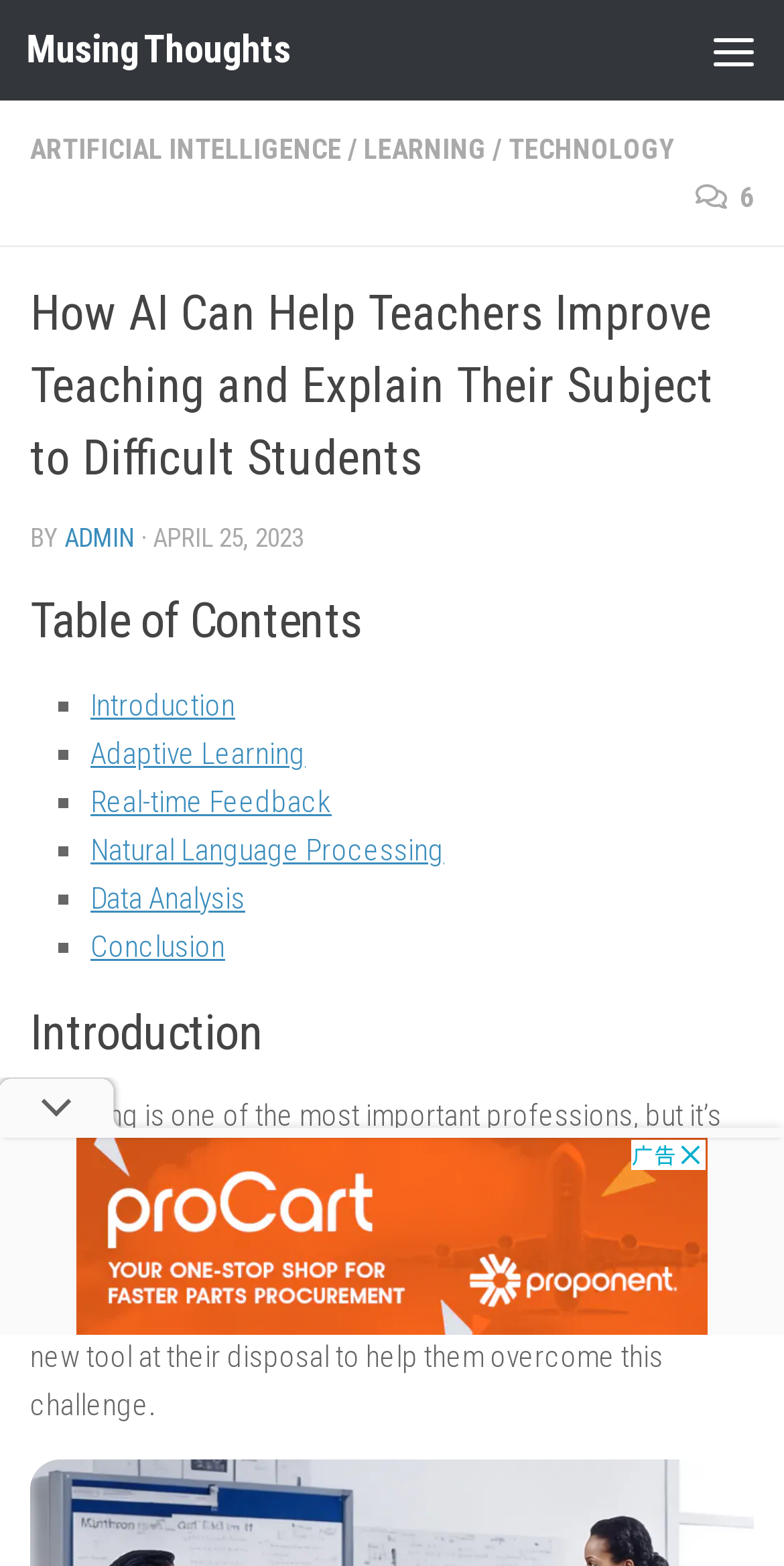Locate the bounding box coordinates of the element you need to click to accomplish the task described by this instruction: "Open the 'Menu'".

[0.872, 0.0, 1.0, 0.064]